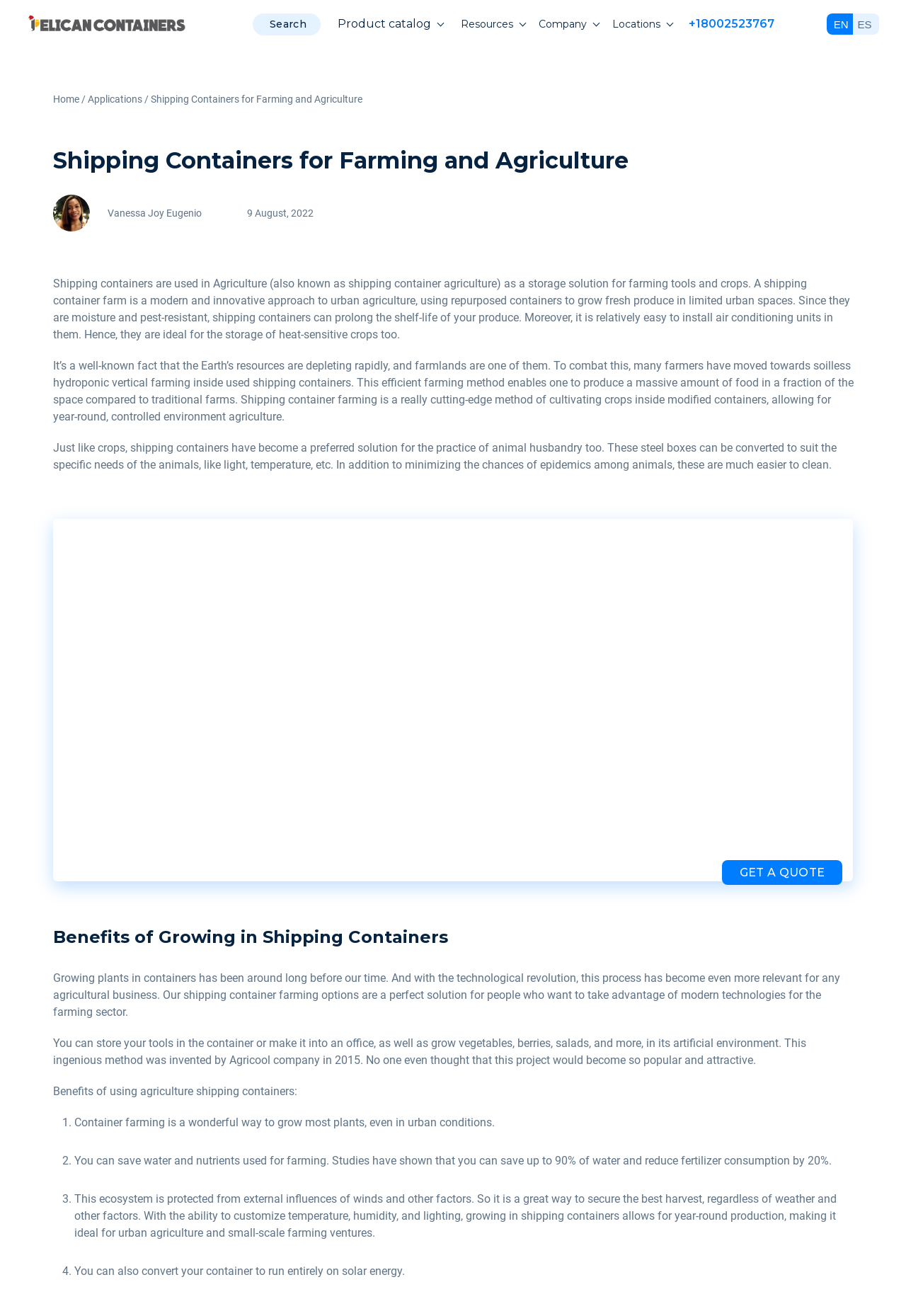Given the following UI element description: "Get a quote", find the bounding box coordinates in the webpage screenshot.

[0.797, 0.654, 0.93, 0.672]